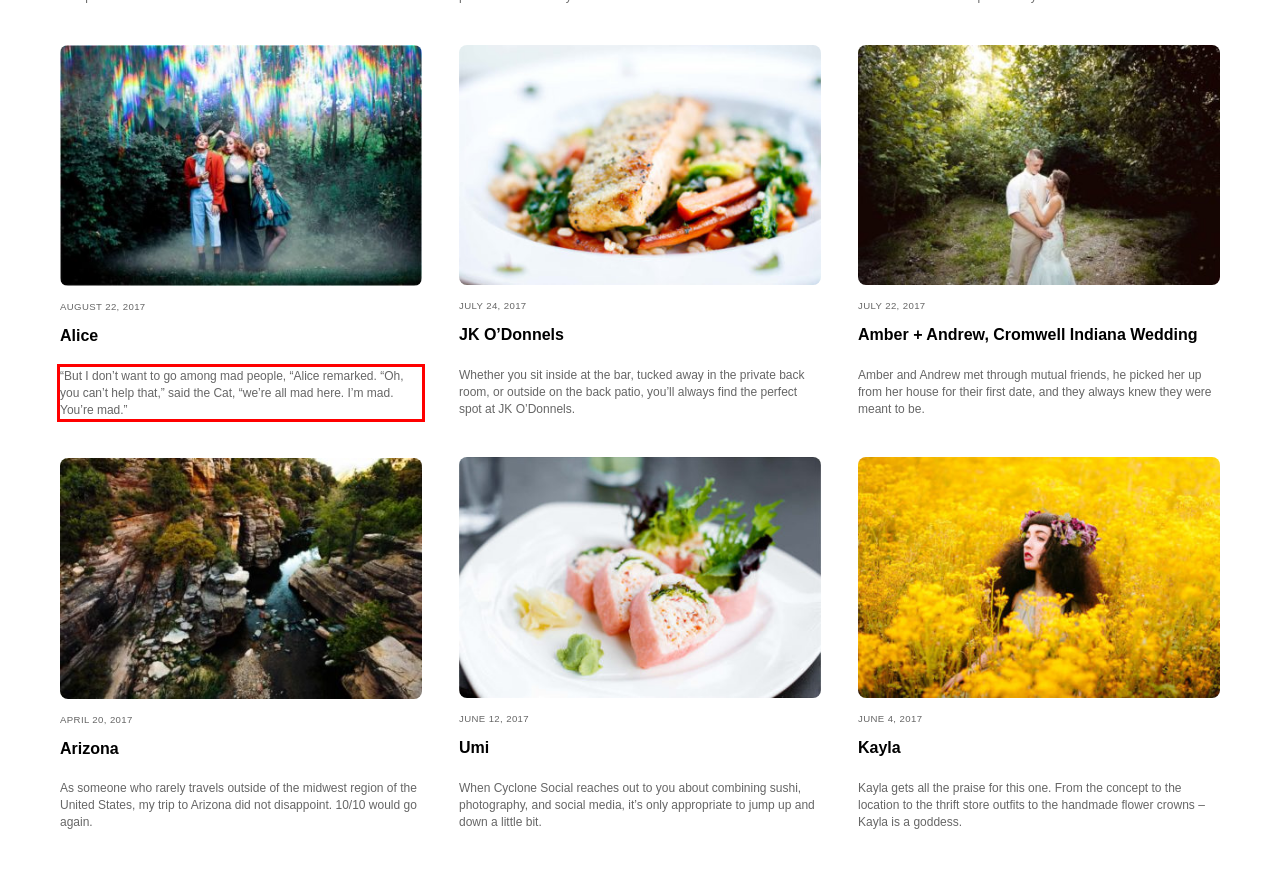Analyze the screenshot of the webpage and extract the text from the UI element that is inside the red bounding box.

“But I don’t want to go among mad people, “Alice remarked. “Oh, you can’t help that,” said the Cat, “we’re all mad here. I’m mad. You’re mad.”